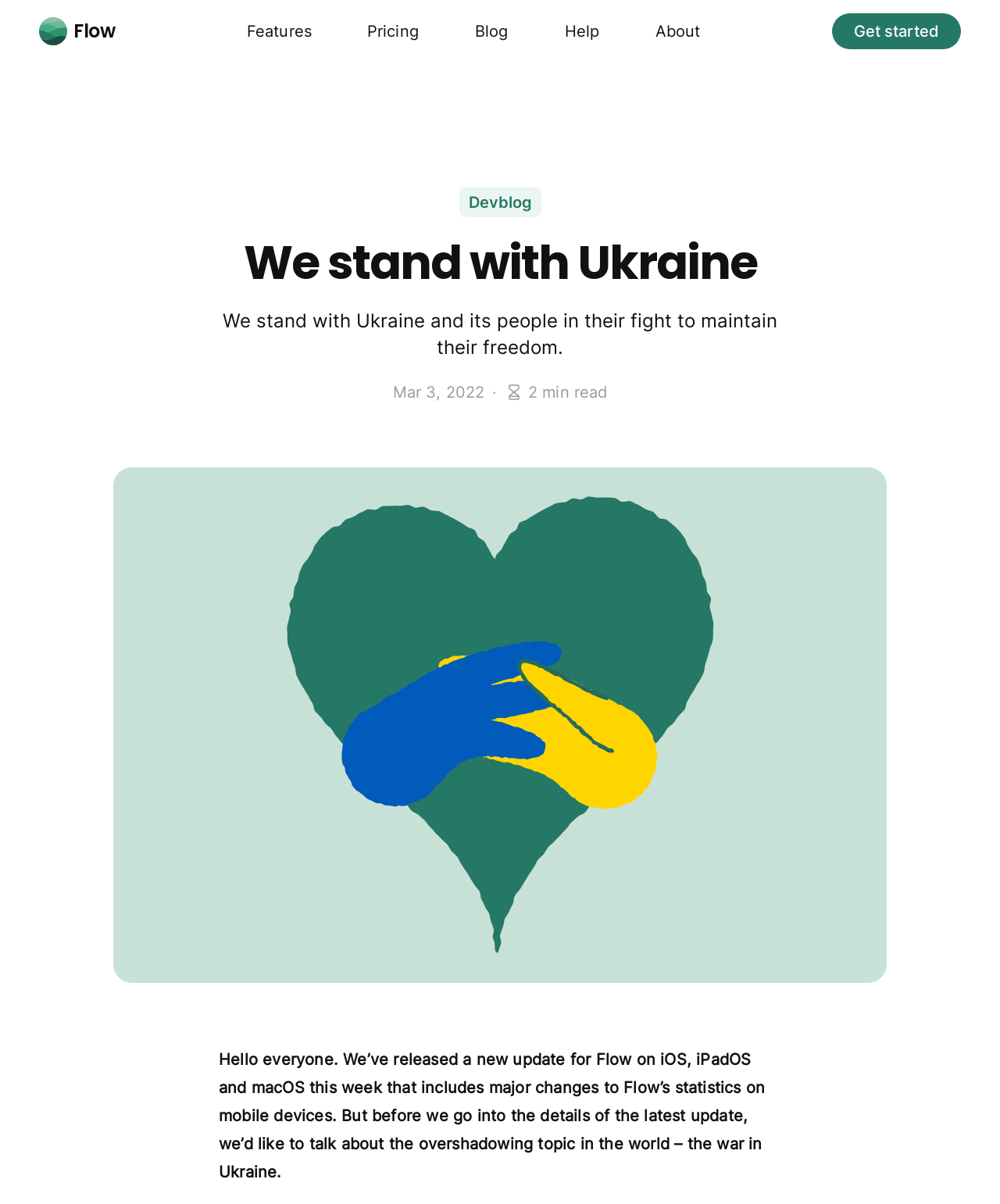What is the date of the blog post?
Please give a detailed and elaborate explanation in response to the question.

I found the answer by looking at the static text element with the text 'Mar 3, 2022' located at [0.393, 0.318, 0.484, 0.334], which is likely the date of the blog post.